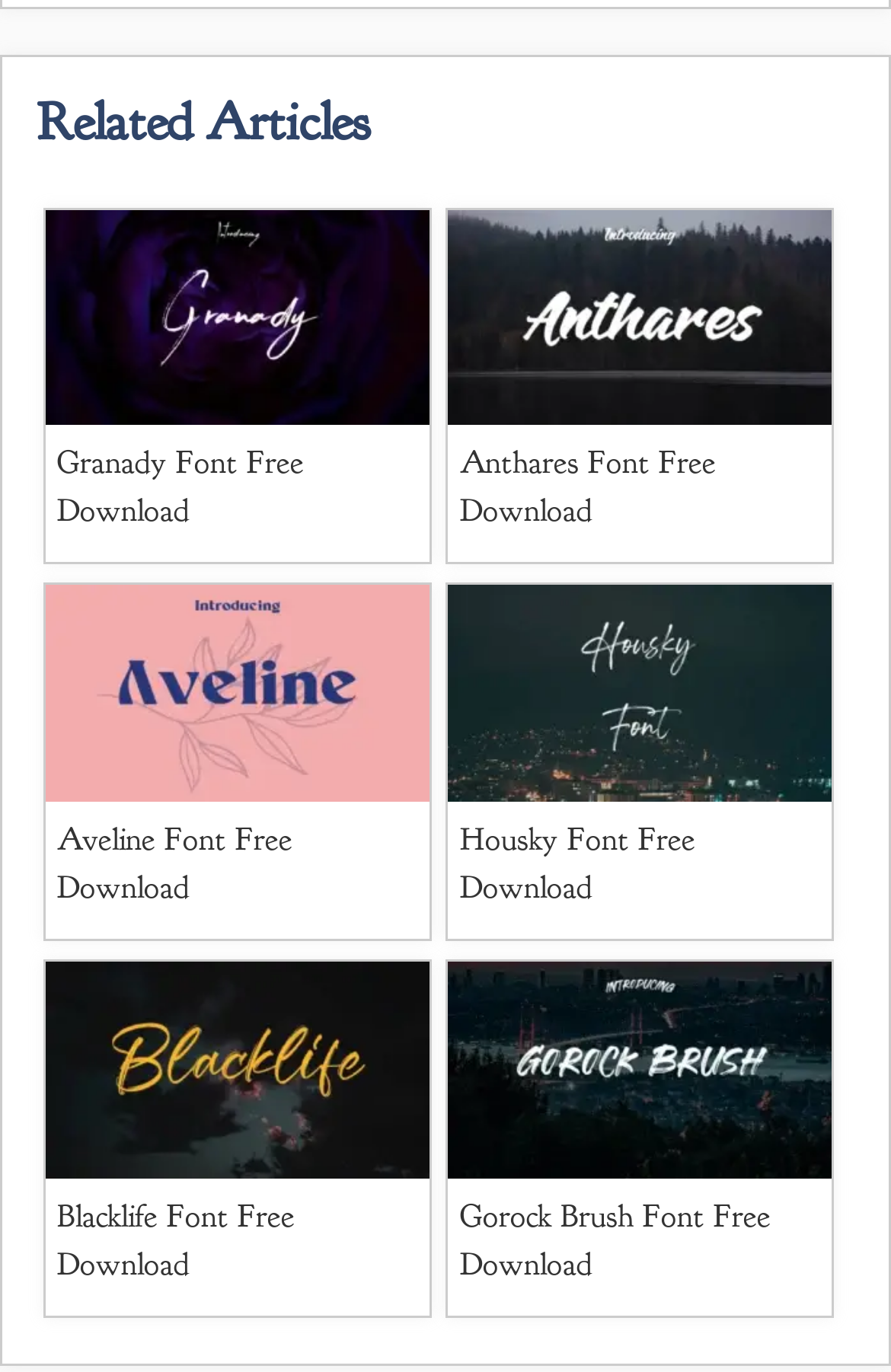Identify the bounding box coordinates of the section that should be clicked to achieve the task described: "Download Lego House Font".

[0.283, 0.043, 0.778, 0.075]